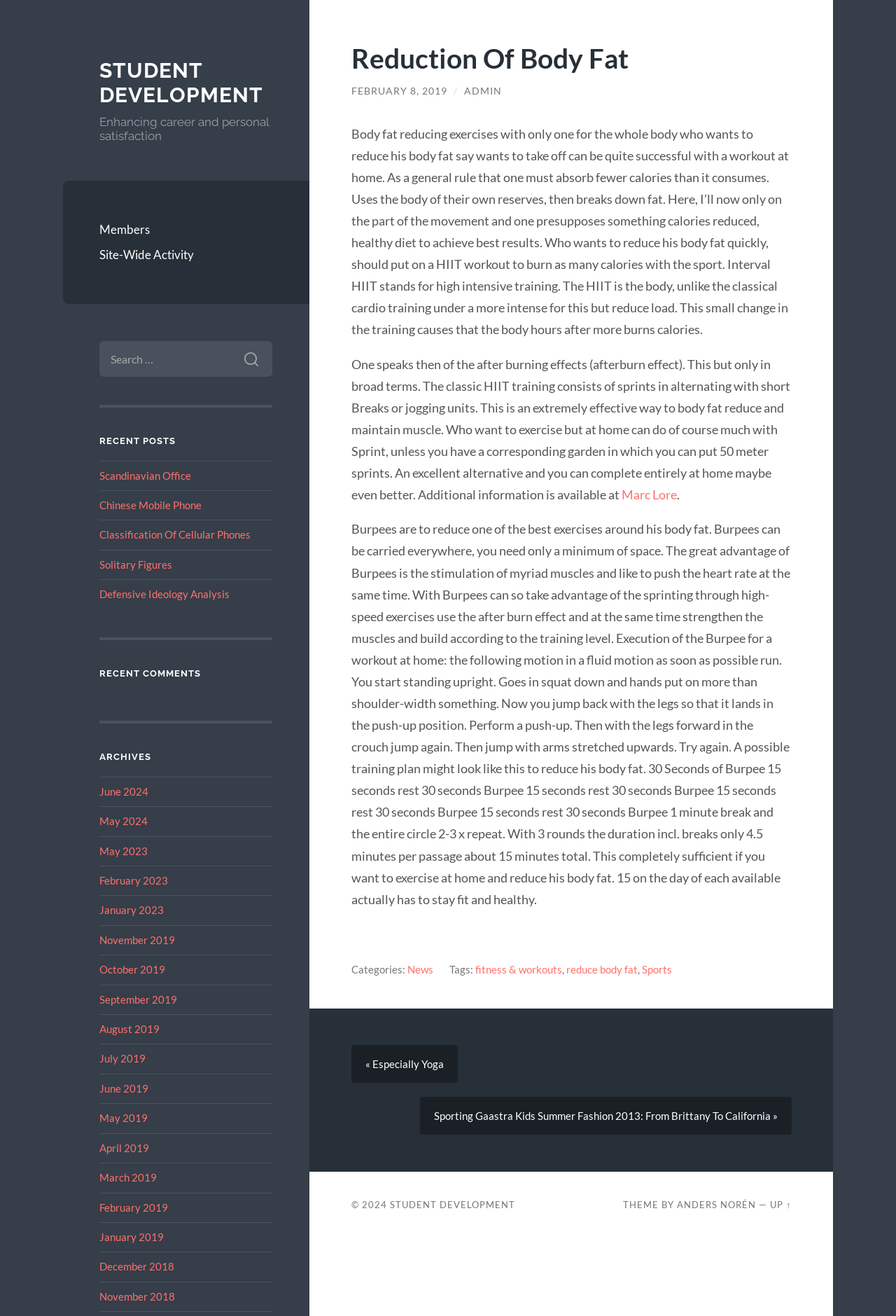Pinpoint the bounding box coordinates of the clickable area necessary to execute the following instruction: "View archives from June 2024". The coordinates should be given as four float numbers between 0 and 1, namely [left, top, right, bottom].

[0.111, 0.597, 0.166, 0.606]